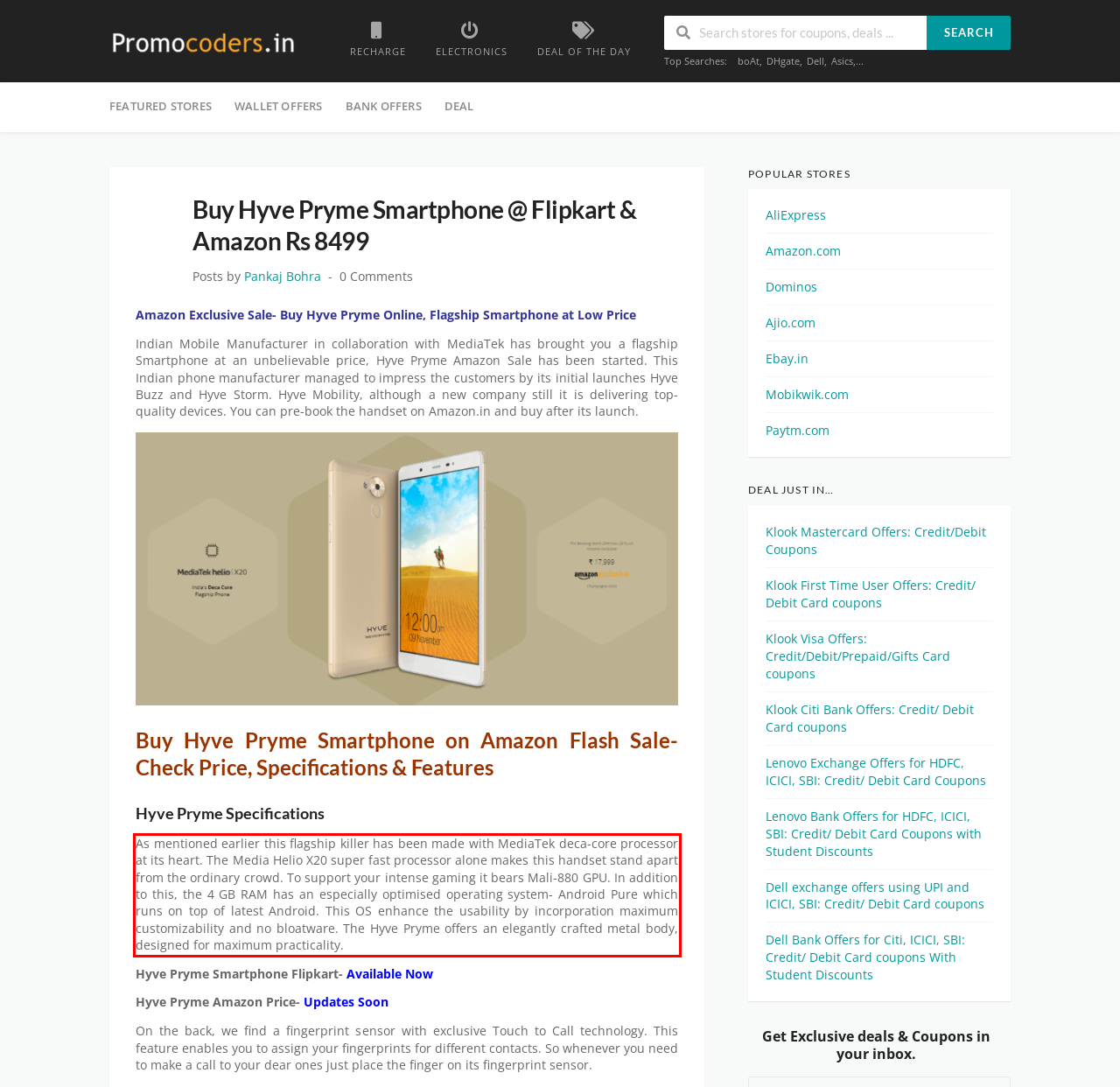From the provided screenshot, extract the text content that is enclosed within the red bounding box.

As mentioned earlier this flagship killer has been made with MediaTek deca-core processor at its heart. The Media Helio X20 super fast processor alone makes this handset stand apart from the ordinary crowd. To support your intense gaming it bears Mali-880 GPU. In addition to this, the 4 GB RAM has an especially optimised operating system- Android Pure which runs on top of latest Android. This OS enhance the usability by incorporation maximum customizability and no bloatware. The Hyve Pryme offers an elegantly crafted metal body, designed for maximum practicality.